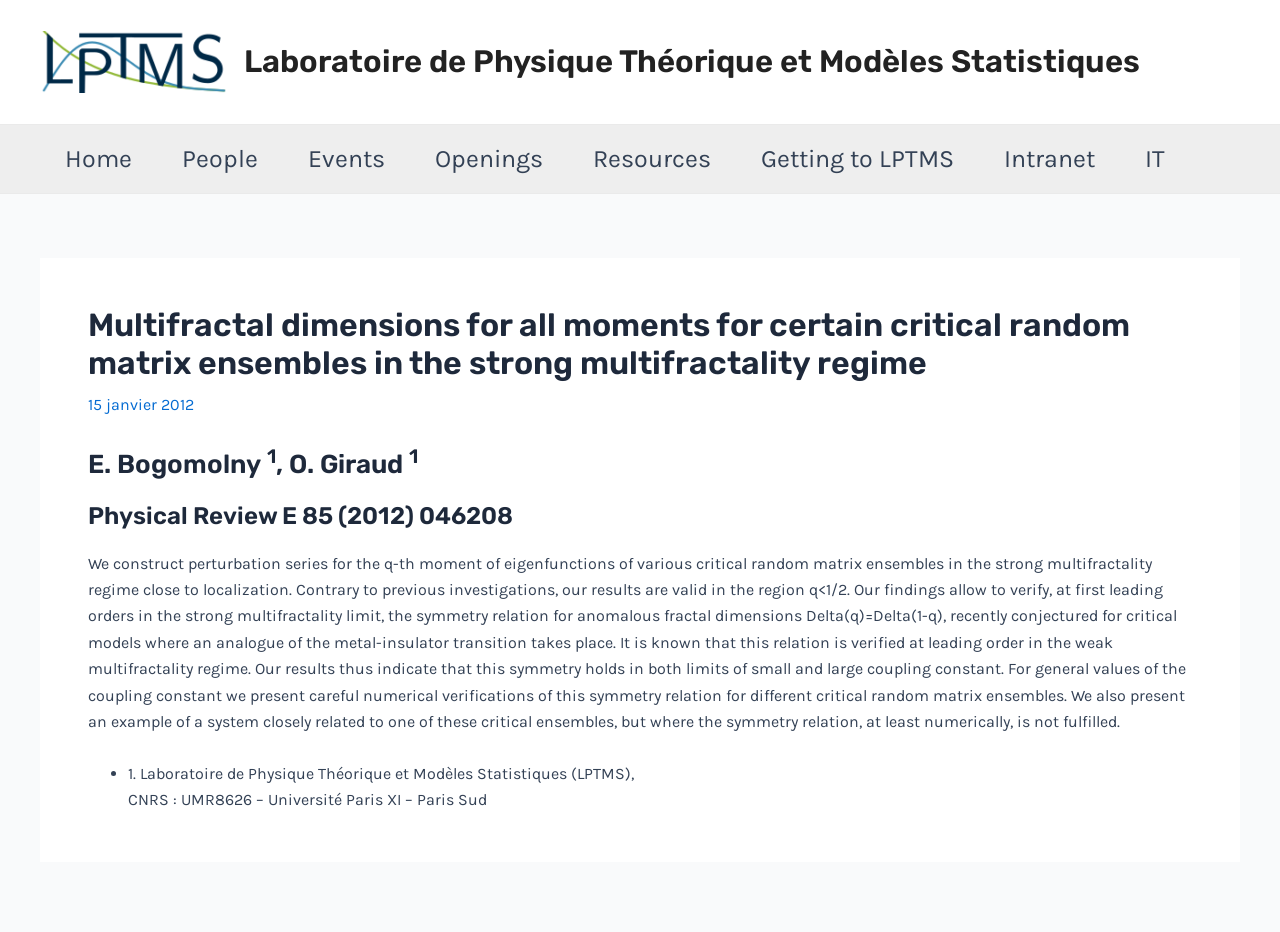Analyze and describe the webpage in a detailed narrative.

The webpage appears to be a research article or paper from the Laboratoire de Physique Théorique et Modèles Statistiques (LPTMS). At the top left corner, there is a link to the LPTMS website, accompanied by a small image of the laboratory's logo. 

Below the logo, there is a navigation menu with eight links: Home, People, Events, Openings, Resources, Getting to LPTMS, Intranet, and IT. These links are arranged horizontally across the page, taking up about two-thirds of the width.

The main content of the page is an article with a heading that reads "Multifractal dimensions for all moments for certain critical random matrix ensembles in the strong multifractality regime." The article has three subheadings: the authors' names, E. Bogomolny and O. Giraud, with superscripts indicating their affiliations; the publication information, Physical Review E 85 (2012) 046208; and the date, 15 janvier 2012.

The main text of the article is a lengthy paragraph that describes the research, including the construction of perturbation series for the q-th moment of eigenfunctions of various critical random matrix ensembles. The text is followed by a bullet point with a reference to the LPTMS and its affiliation with CNRS and Université Paris XI – Paris Sud.

Overall, the webpage has a simple and clean layout, with a focus on presenting the research article and providing navigation links to other parts of the LPTMS website.